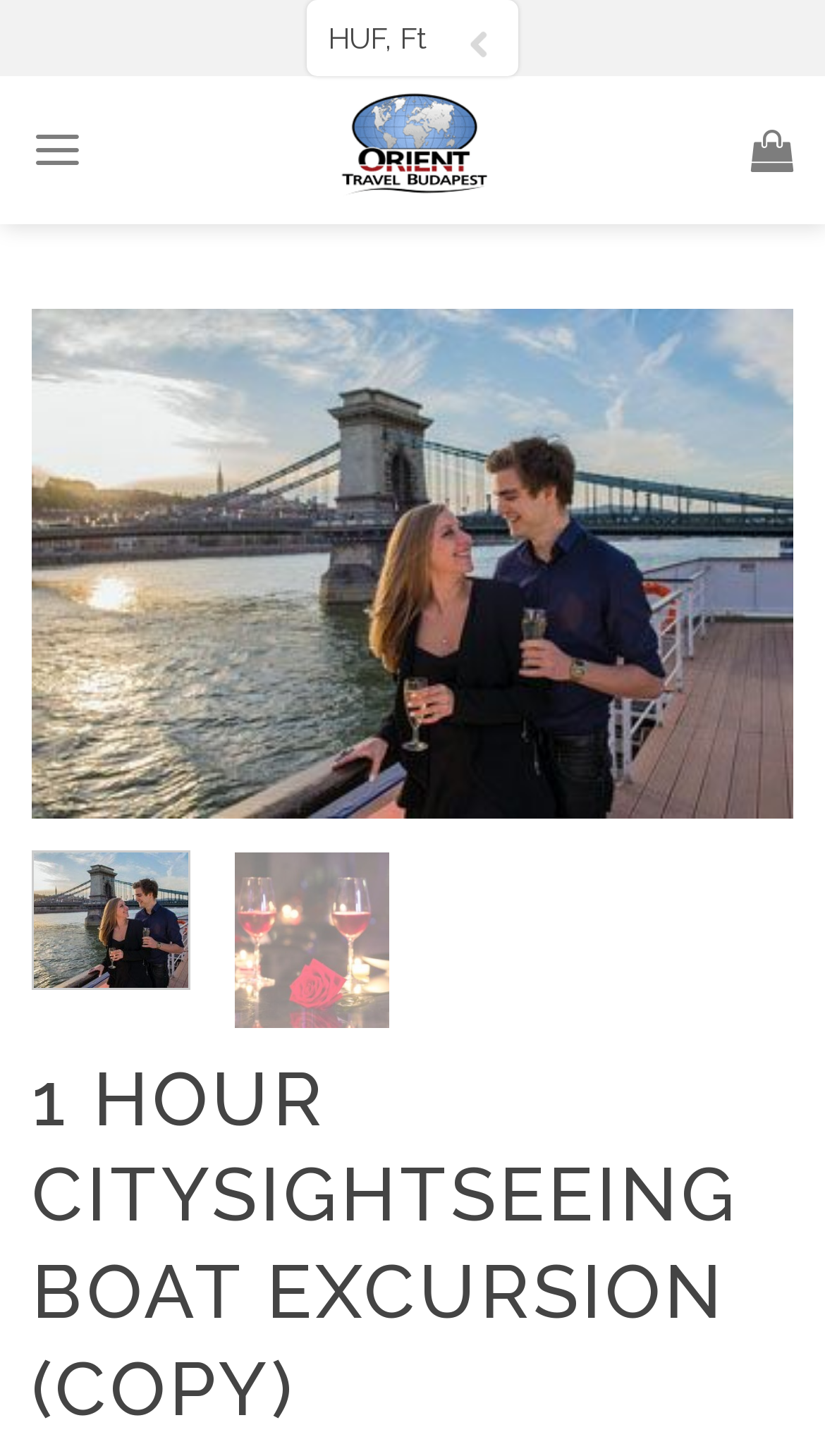Is the menu expanded?
Refer to the image and provide a thorough answer to the question.

I found the answer by looking at the link element with the text 'Menu' which has an attribute 'expanded' set to 'False', indicating that the menu is not expanded.